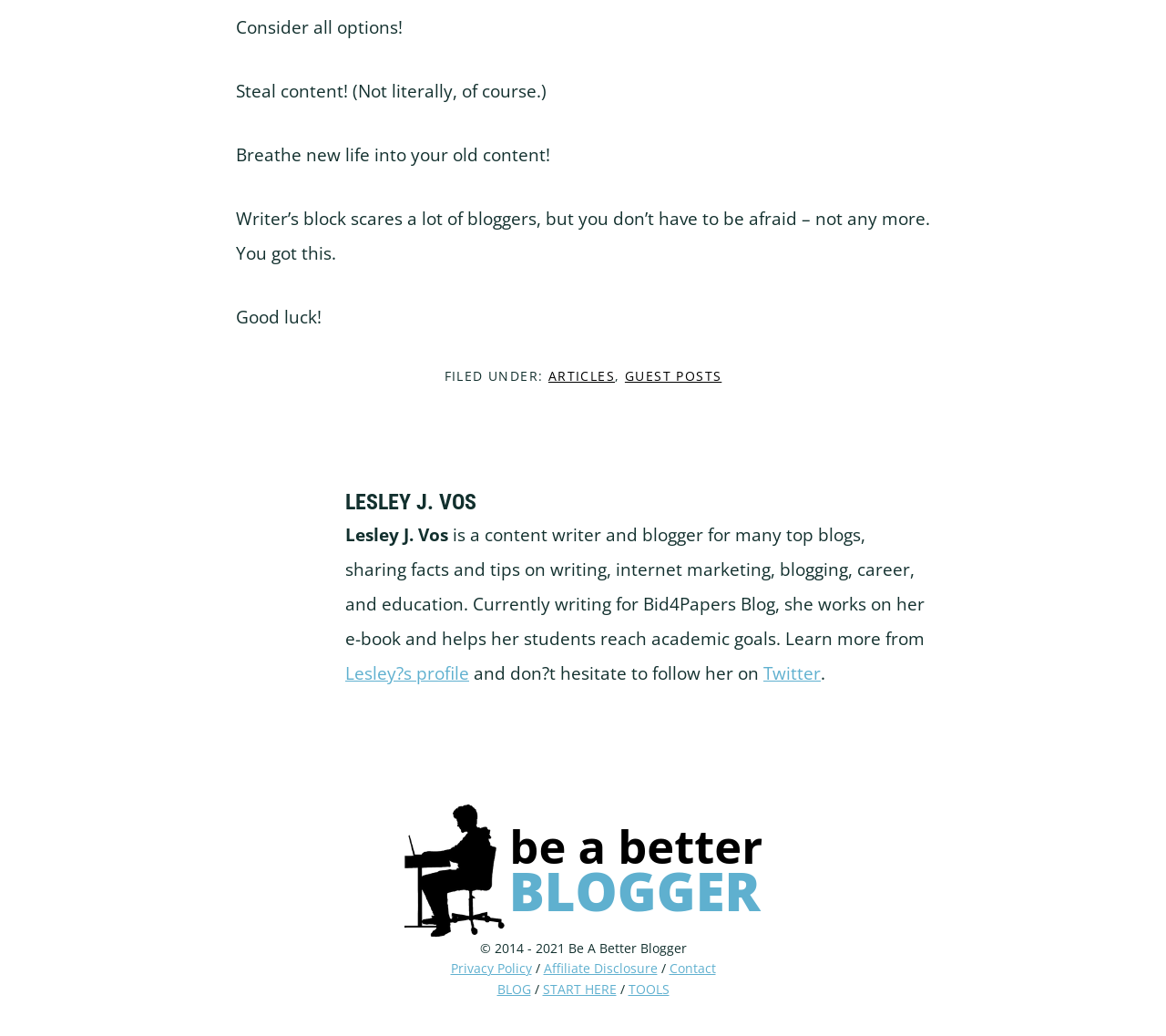Provide a one-word or short-phrase response to the question:
What is the blogger's current project?

E-book